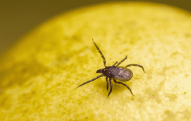Why are ticks a concern in Europe?
Based on the screenshot, provide your answer in one word or phrase.

climatic changes